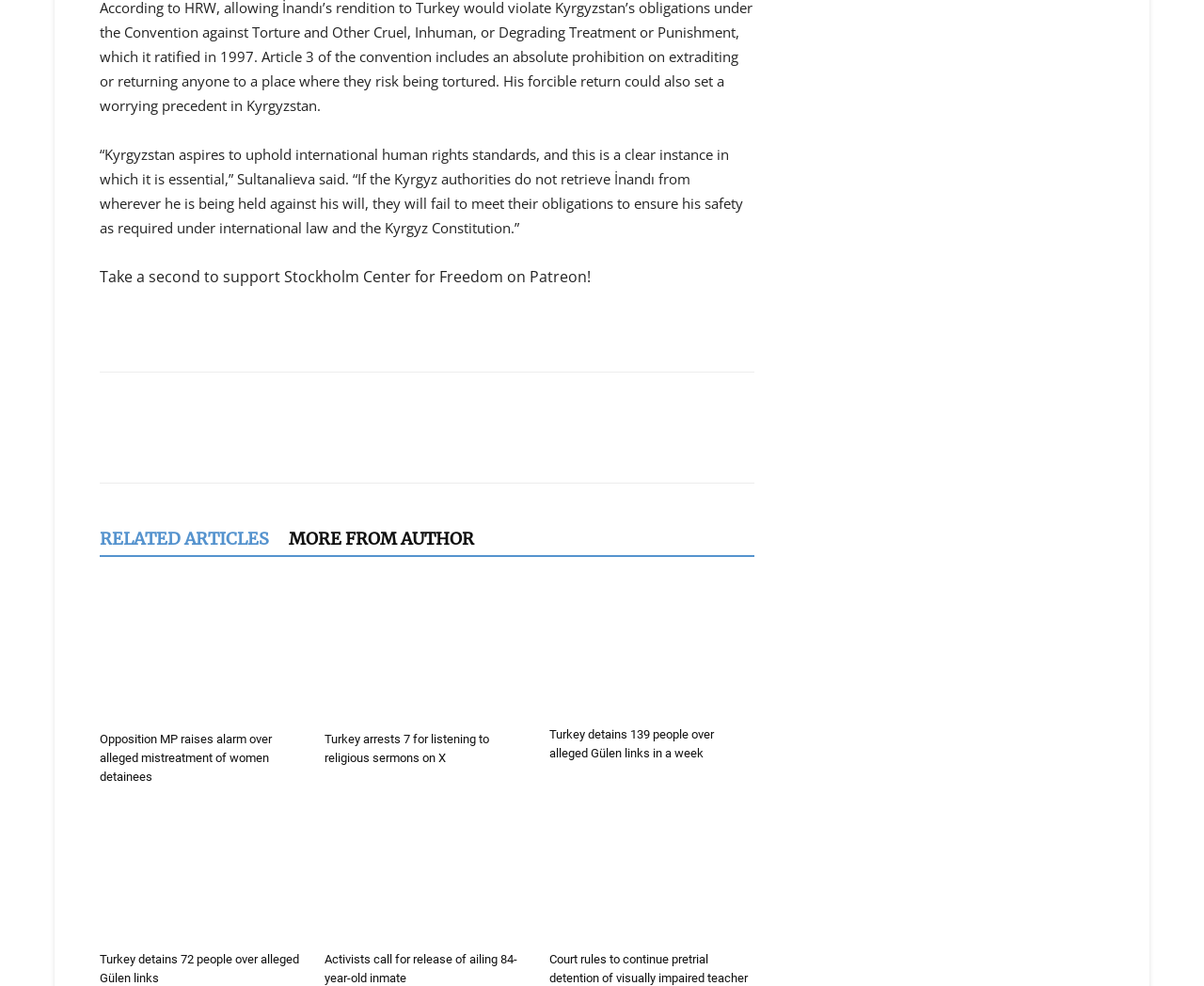What is the topic of the article?
Answer the question in a detailed and comprehensive manner.

Based on the content of the webpage, it appears to be discussing human rights issues, specifically in Kyrgyzstan and Turkey, as evidenced by the quotes and article titles.